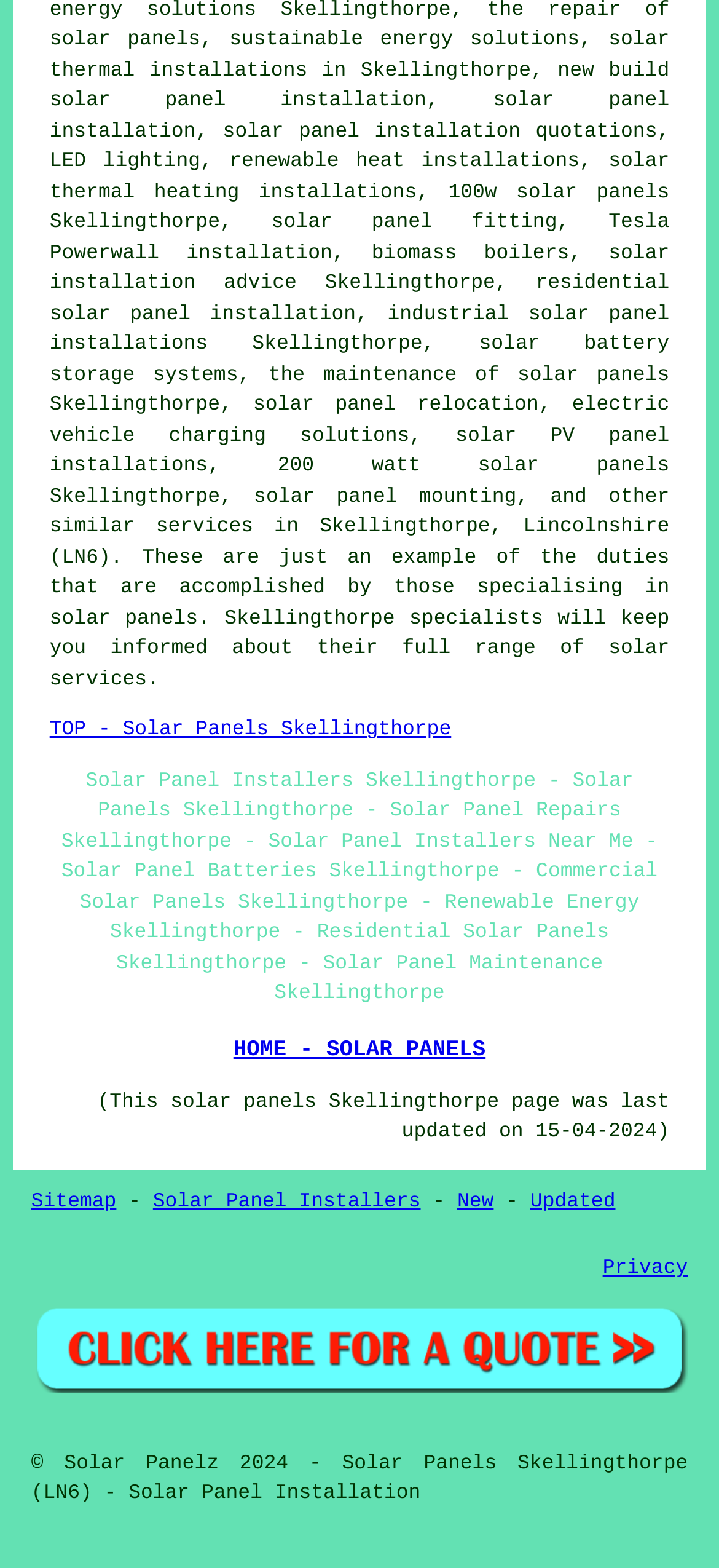Provide a brief response to the question below using a single word or phrase: 
What type of energy is mentioned on the webpage?

Renewable energy